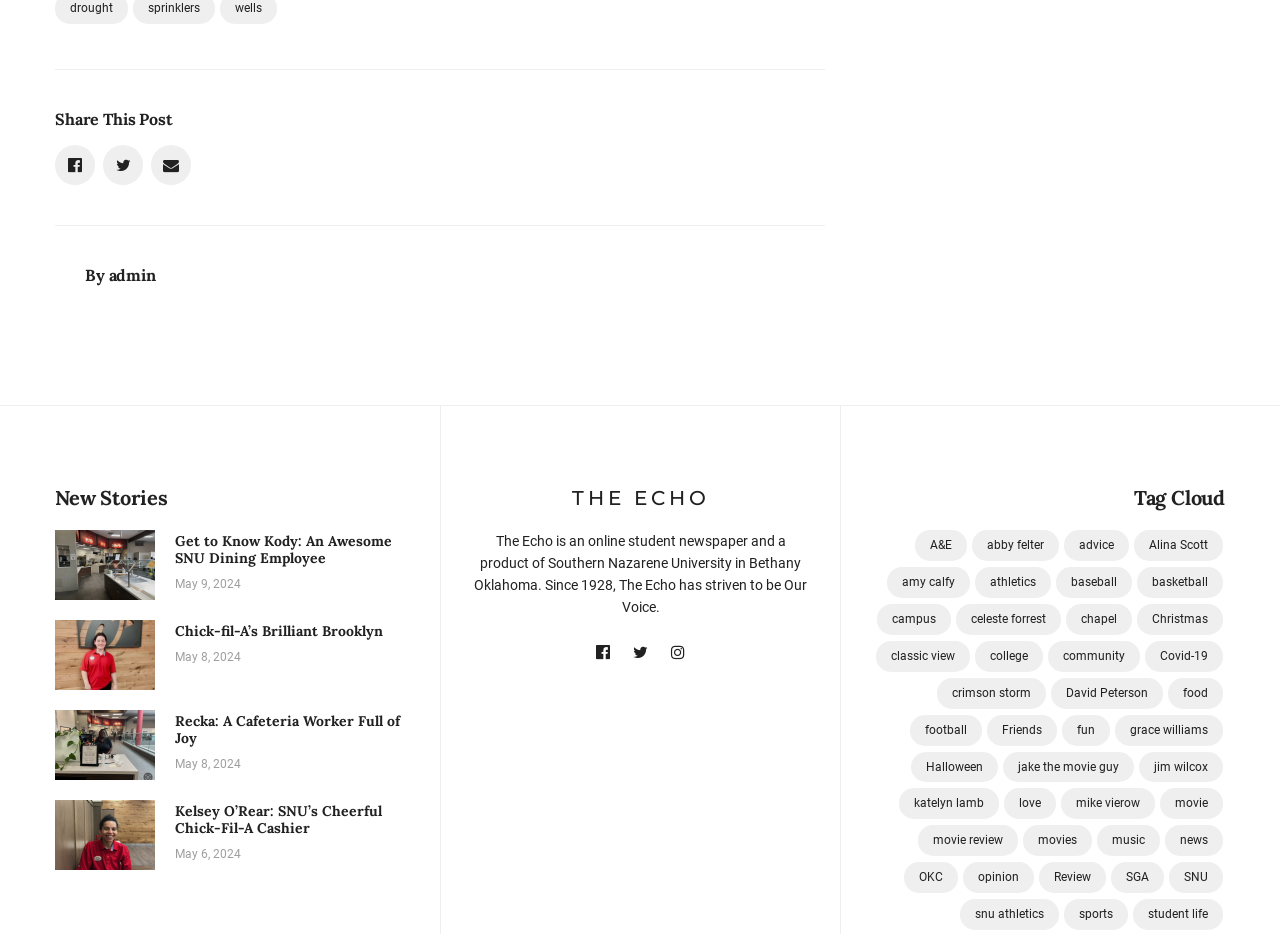Please provide a one-word or short phrase answer to the question:
How many items are in the 'A&E' category?

60 items